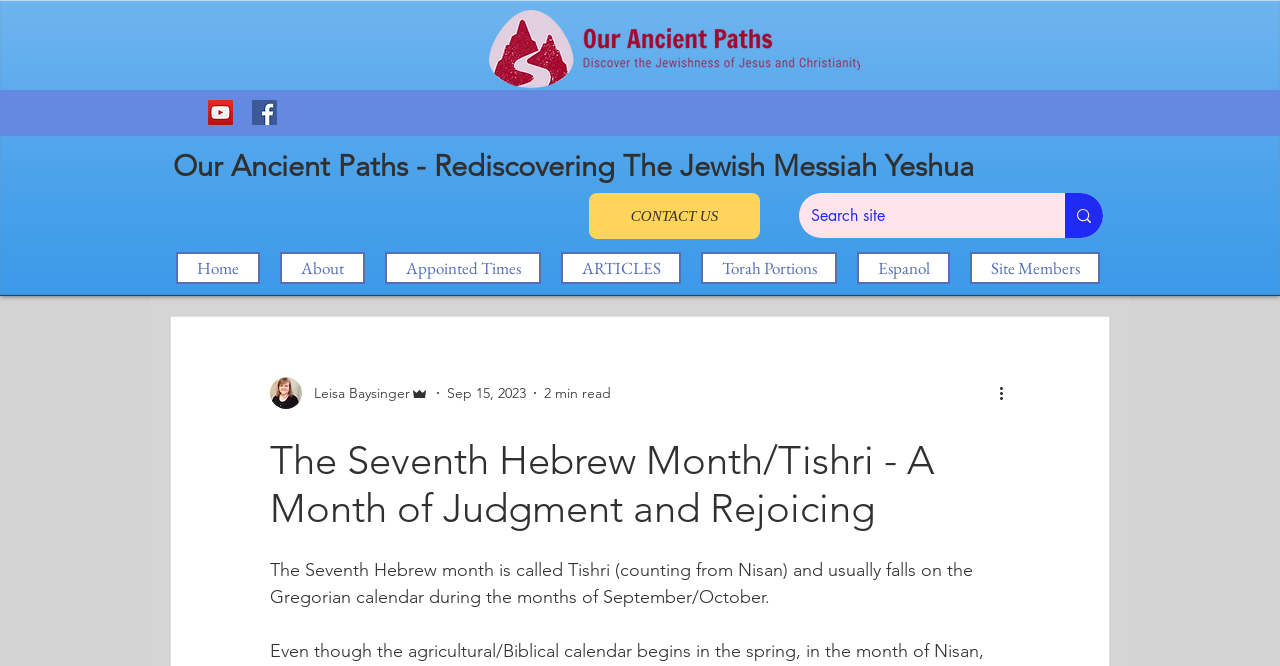Using the information shown in the image, answer the question with as much detail as possible: What is the purpose of the search box on this page?

The search box has a placeholder text 'Search site', suggesting that its purpose is to allow users to search for content within the website.